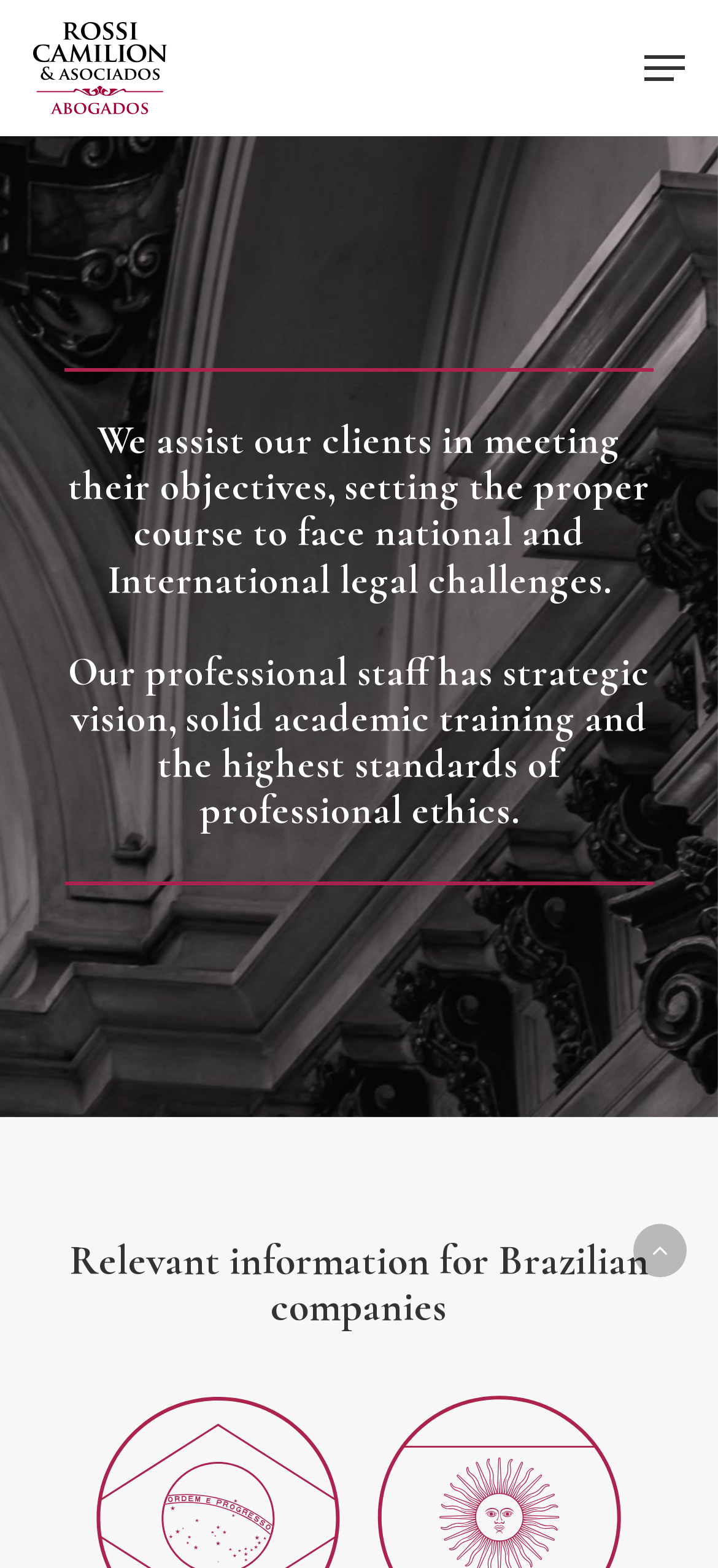Please give a short response to the question using one word or a phrase:
How many headings are on the webpage?

3